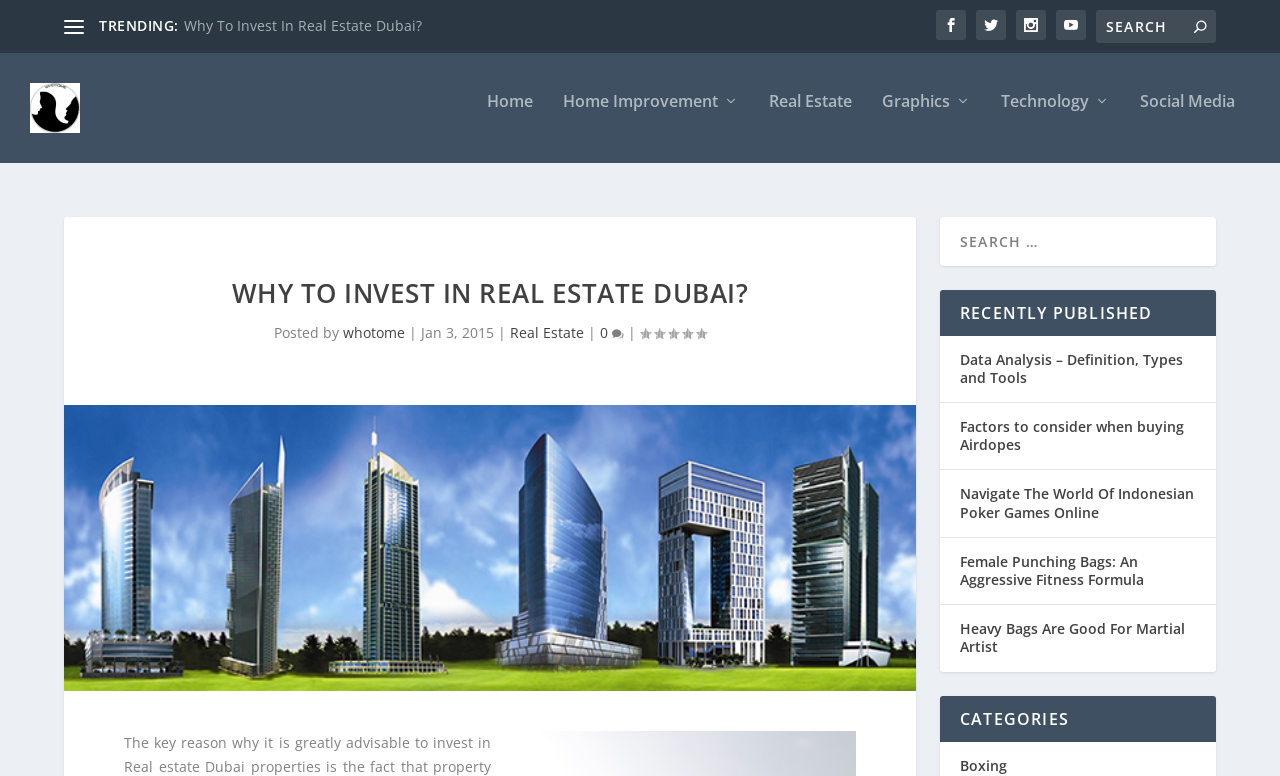Locate the primary headline on the webpage and provide its text.

WHY TO INVEST IN REAL ESTATE DUBAI?